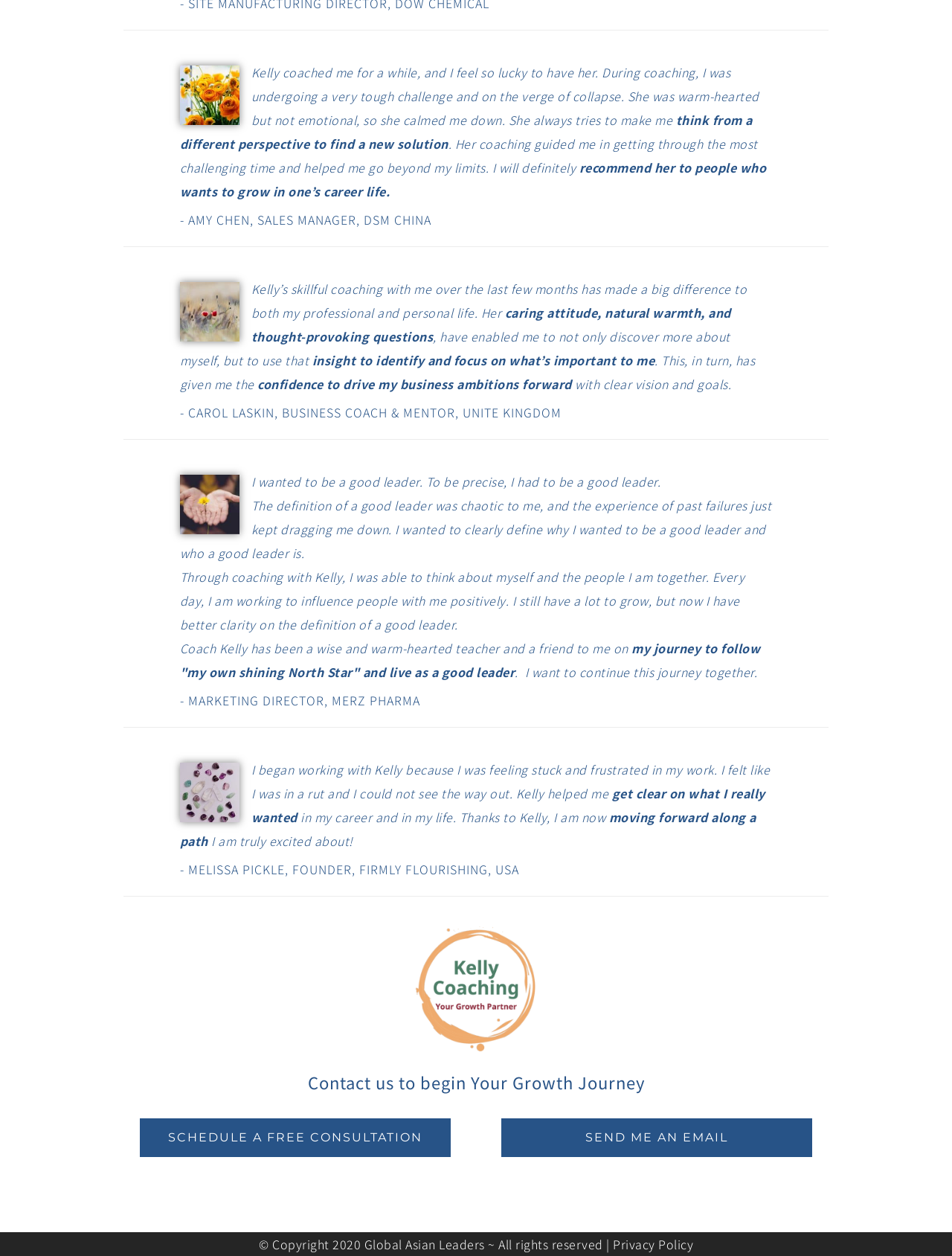What is the purpose of coaching with Kelly?
Please provide a single word or phrase as your answer based on the screenshot.

To grow in career life